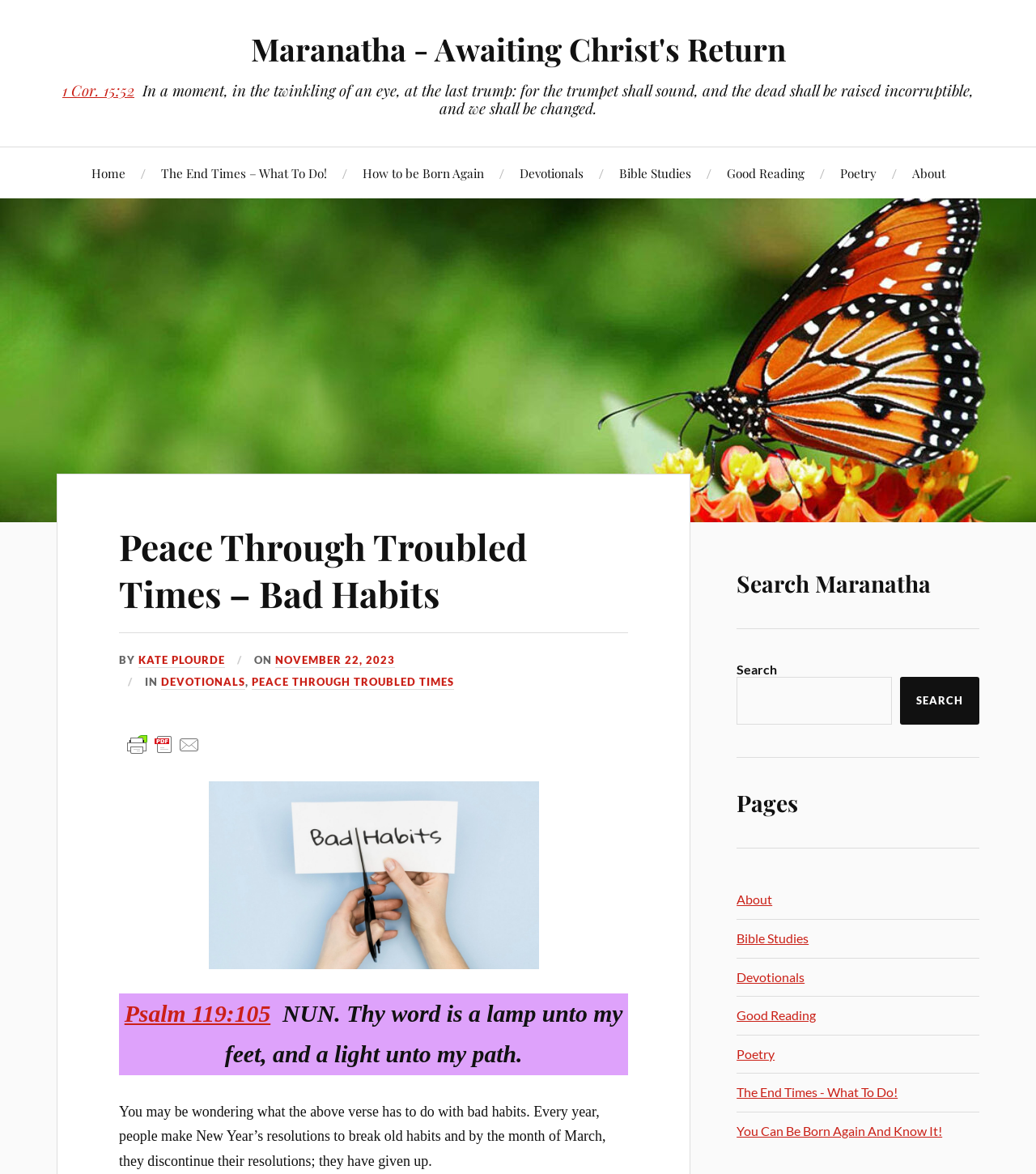Locate the bounding box coordinates of the region to be clicked to comply with the following instruction: "Click on Advertise With Us". The coordinates must be four float numbers between 0 and 1, in the form [left, top, right, bottom].

None